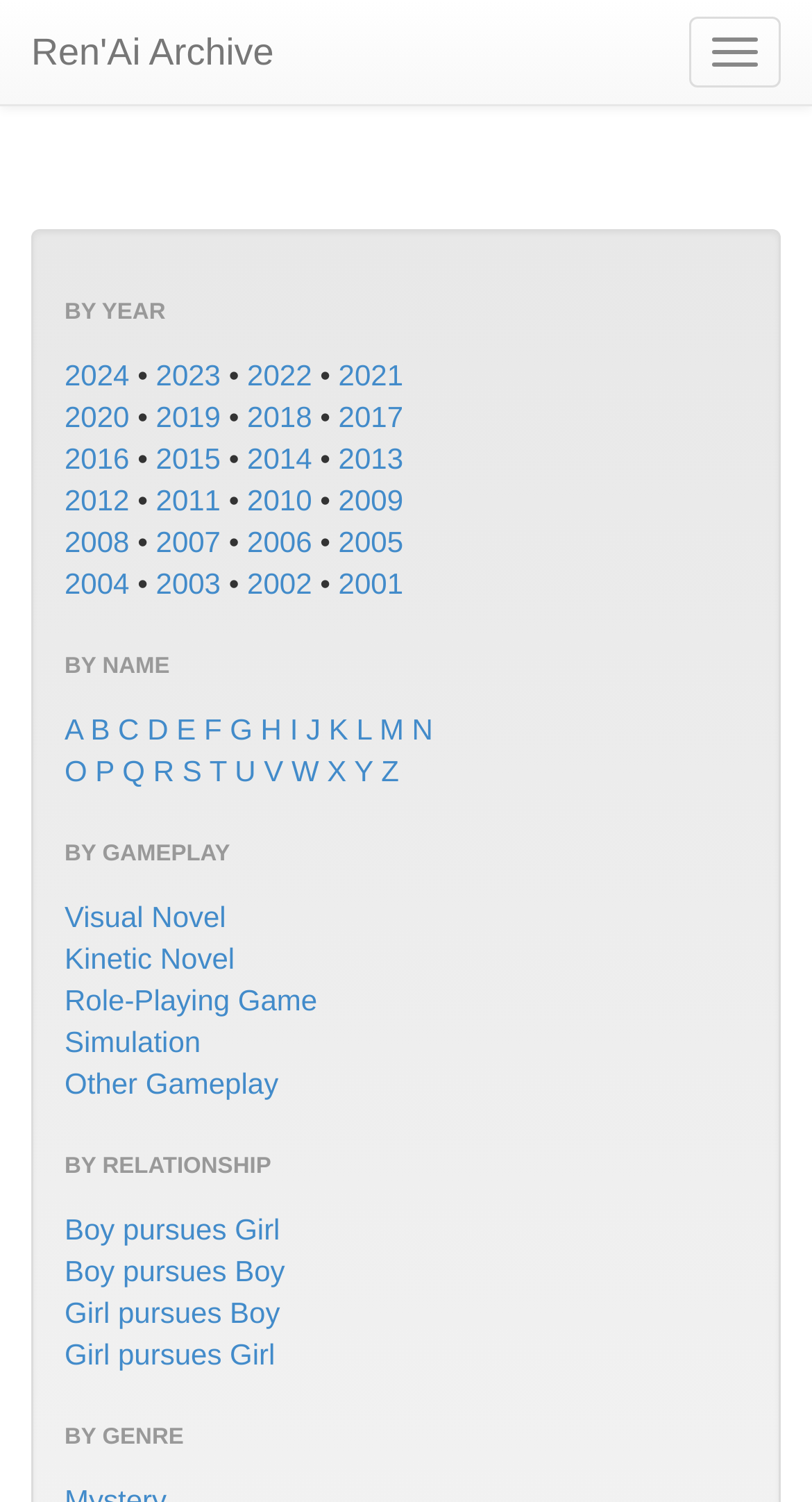Extract the primary headline from the webpage and present its text.

hp printer connect wifi